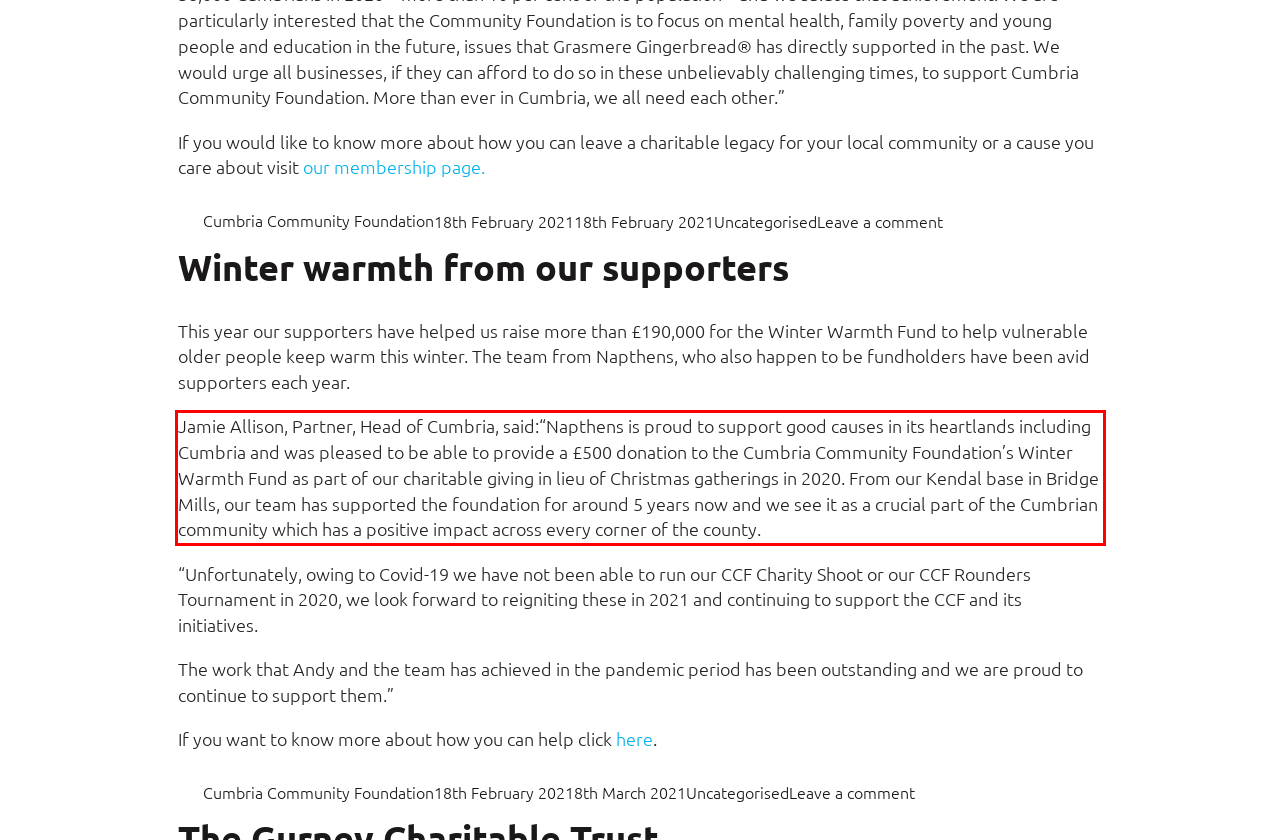Given a screenshot of a webpage with a red bounding box, extract the text content from the UI element inside the red bounding box.

Jamie Allison, Partner, Head of Cumbria, said:“Napthens is proud to support good causes in its heartlands including Cumbria and was pleased to be able to provide a £500 donation to the Cumbria Community Foundation’s Winter Warmth Fund as part of our charitable giving in lieu of Christmas gatherings in 2020. From our Kendal base in Bridge Mills, our team has supported the foundation for around 5 years now and we see it as a crucial part of the Cumbrian community which has a positive impact across every corner of the county.